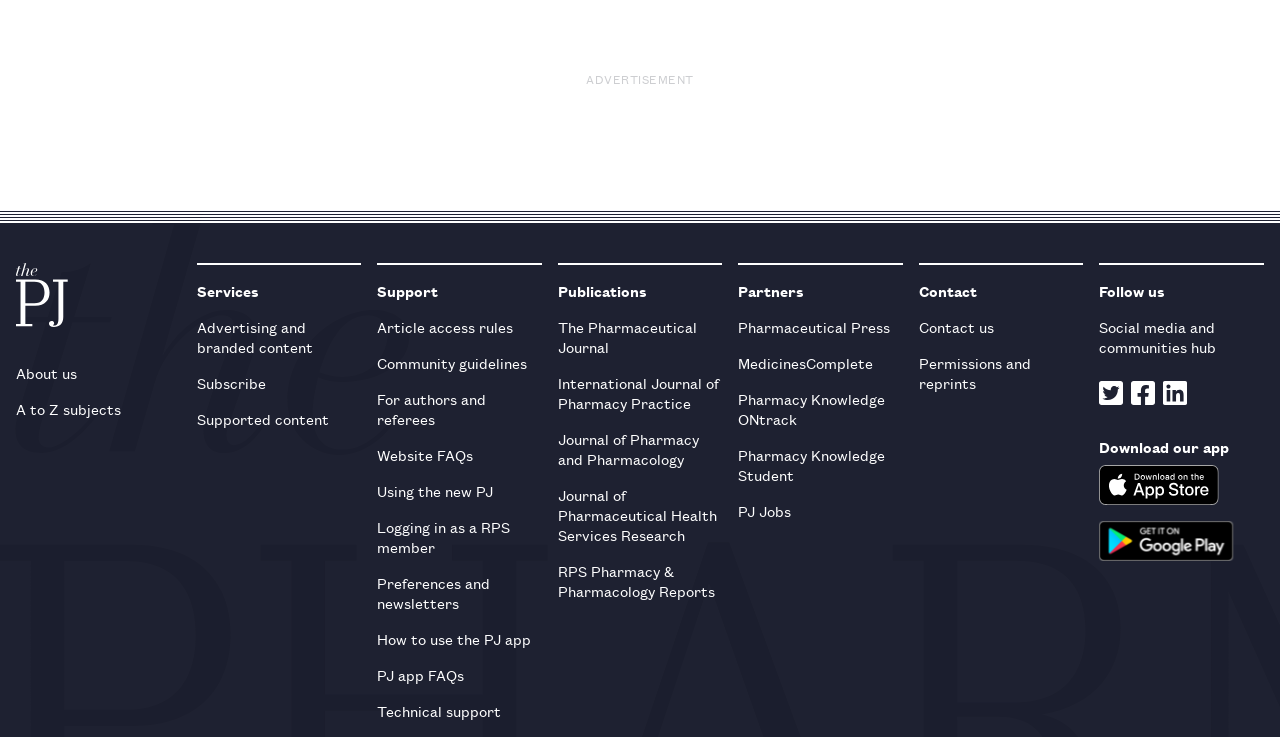Using the details from the image, please elaborate on the following question: What are the main categories on the website?

The main categories on the website are listed as headings, including 'Services', 'Support', 'Publications', 'Partners', 'Contact', and 'Follow us', which are located at the top and middle sections of the webpage.